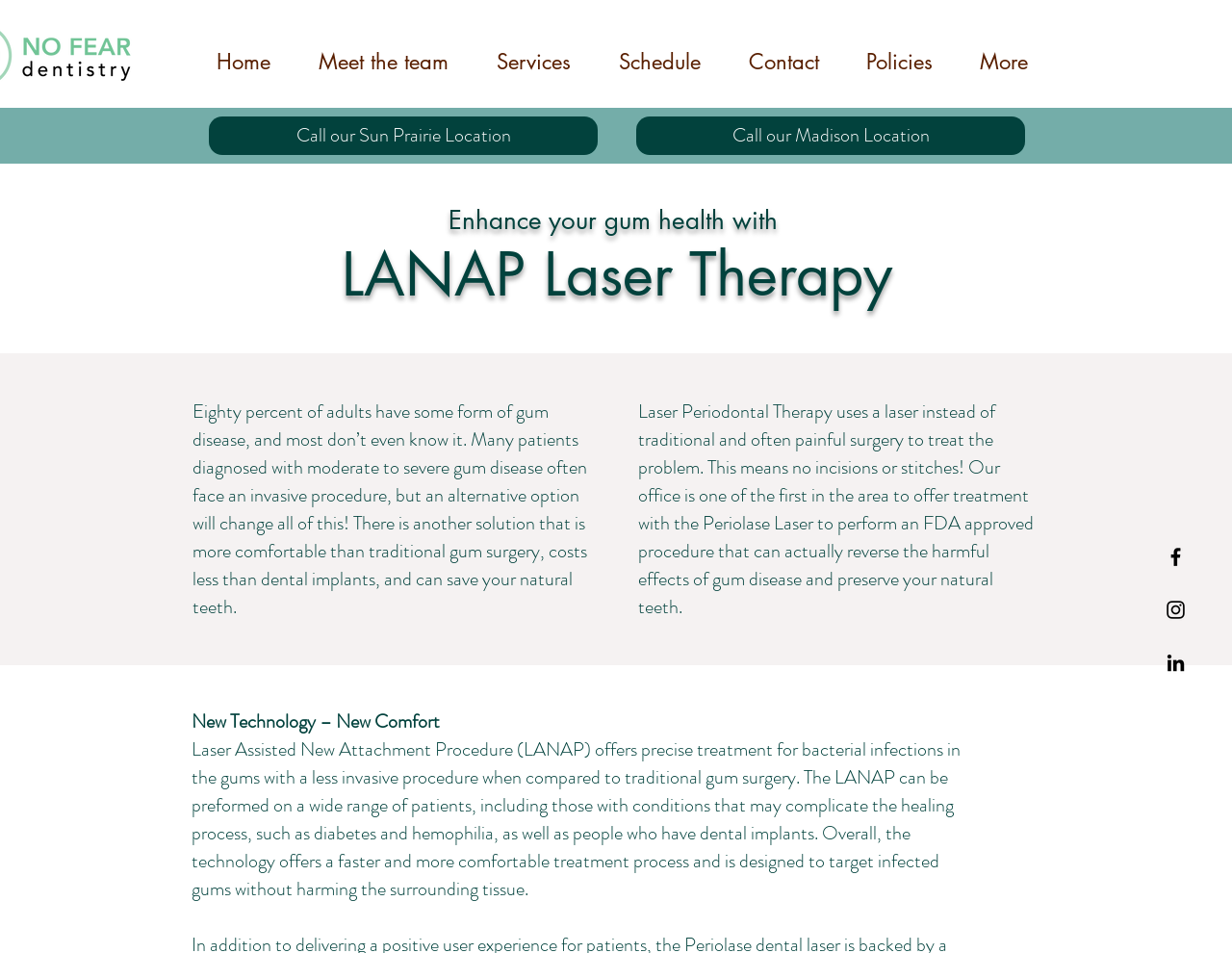What is the purpose of the LANAP procedure?
Using the image as a reference, give an elaborate response to the question.

I inferred this by reading the text 'Laser Periodontal Therapy uses a laser instead of traditional and often painful surgery to treat the problem.' which suggests that the LANAP procedure is an alternative to traditional gum surgery, and the problem being referred to is gum disease.